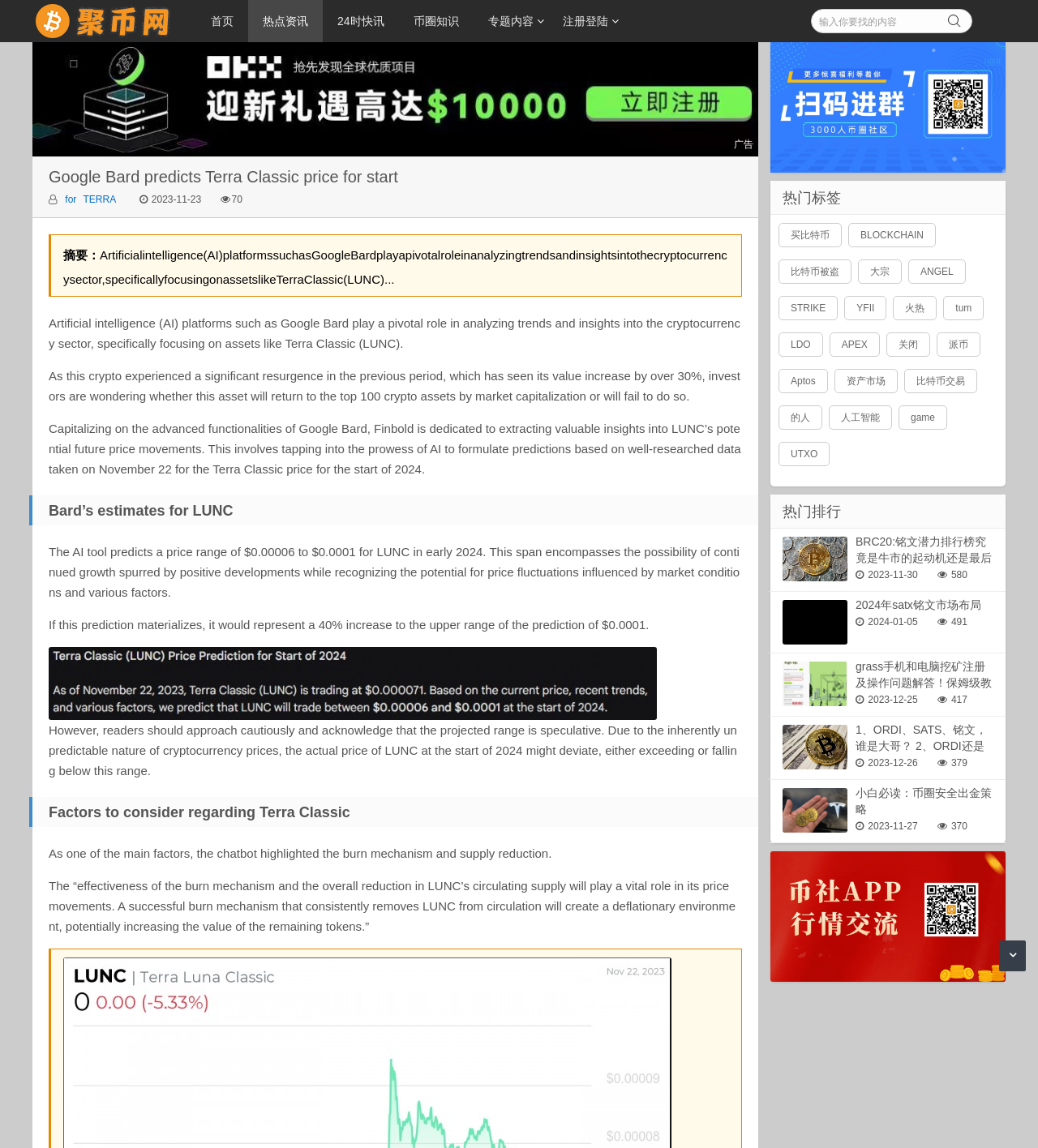What is the current trend of Terra Classic?
Please provide a comprehensive answer based on the details in the screenshot.

The article mentions that Terra Classic has experienced a significant resurgence in the previous period, which has seen its value increase by over 30%.